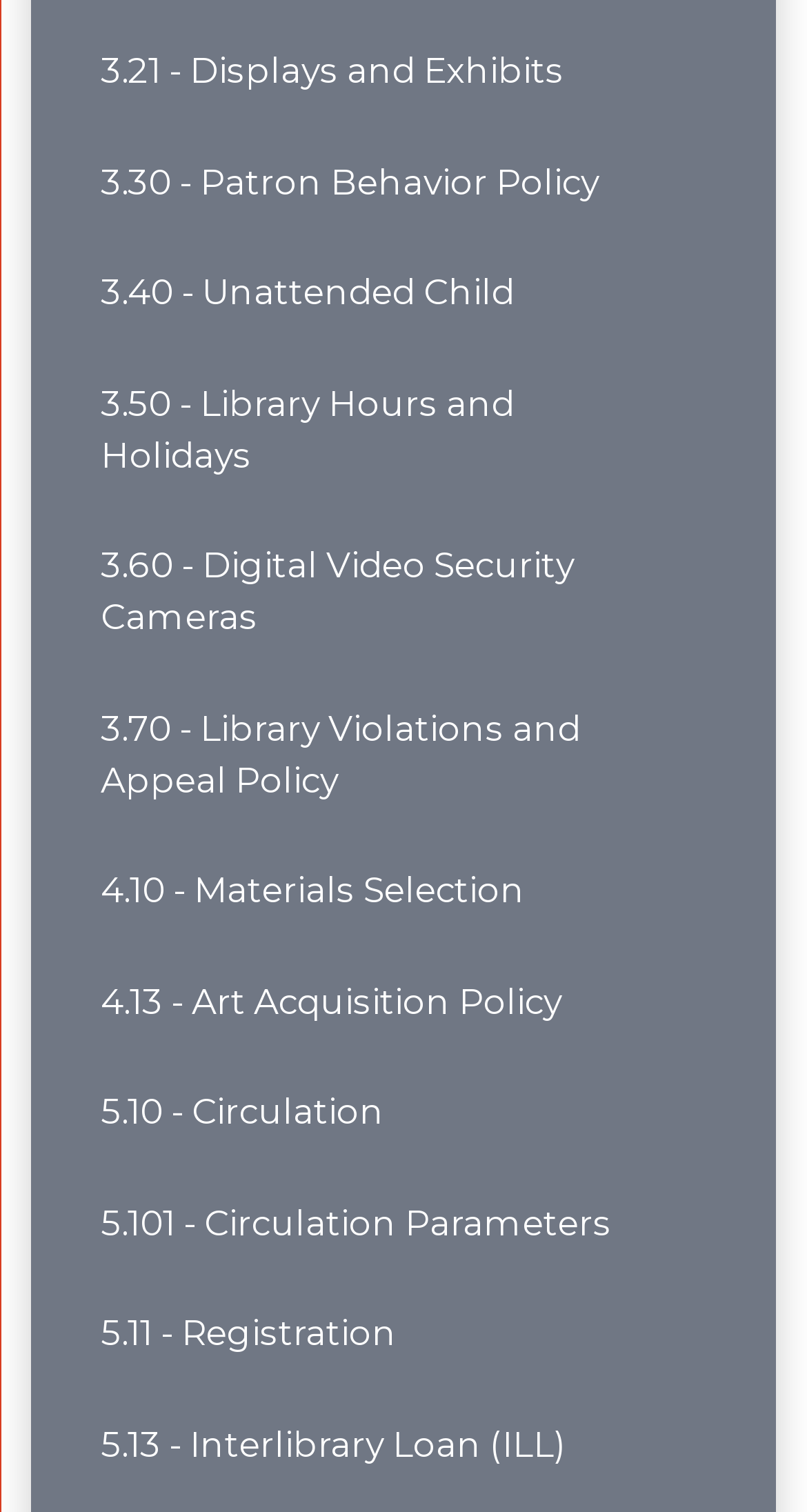Give a succinct answer to this question in a single word or phrase: 
How many policies are related to circulation?

3